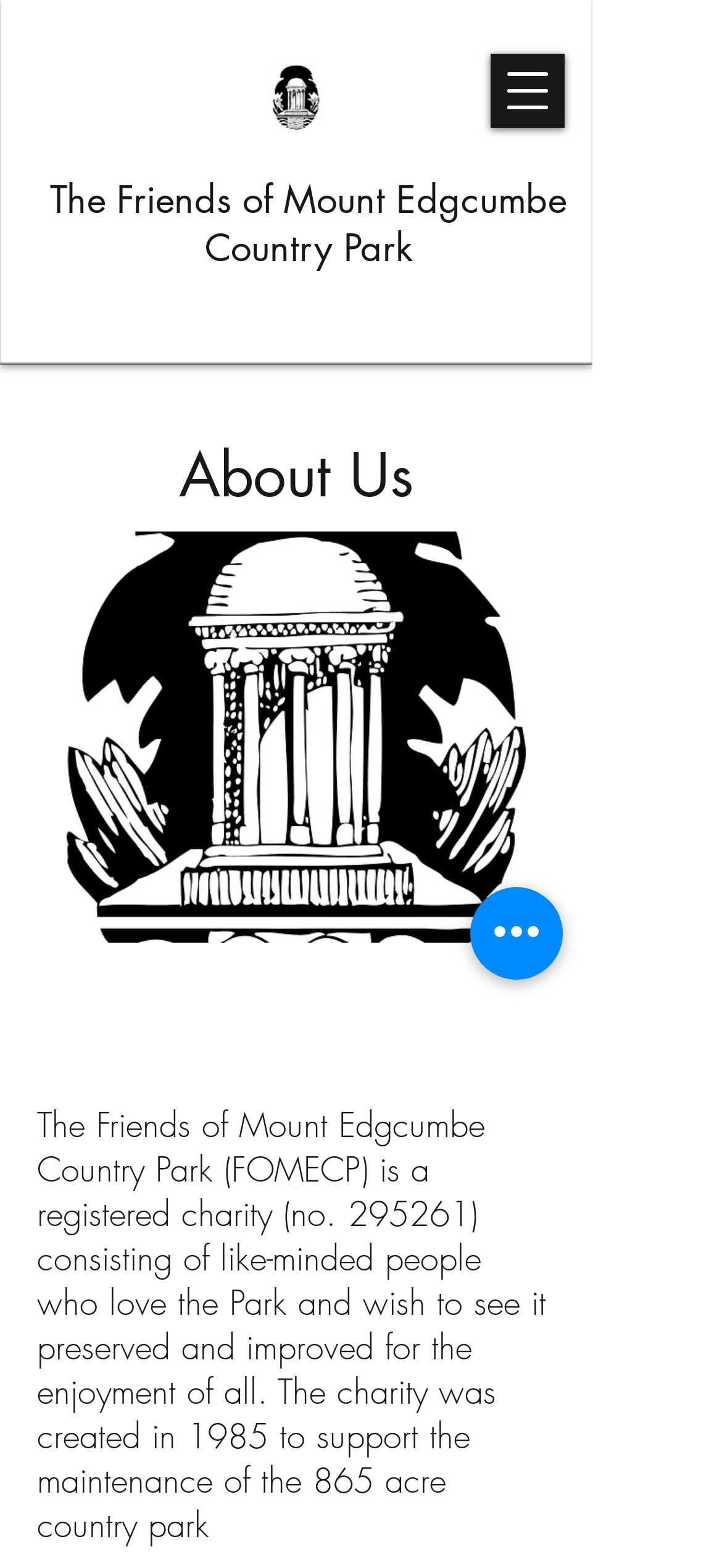What is the size of the country park?
Answer the question with a thorough and detailed explanation.

The size of the country park can be found in the StaticText element which describes the charity. The text states '...the 865 acre country park'.